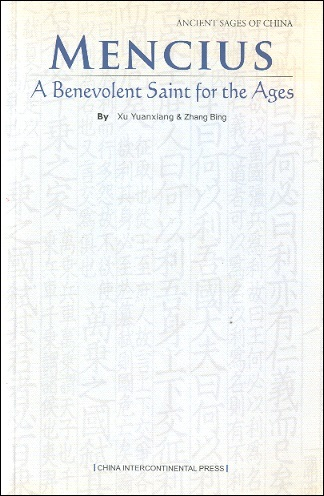Explain the image with as much detail as possible.

The image features the cover of the book titled "Mencius: A Benevolent Saint for the Ages," part of the series "Ancient Sages of China." The title "Mencius" is prominently displayed in a large, bold font at the top, followed by the subtitle in a smaller size, emphasizing his significance as a revered figure. Below the title, the authors' names, Xu Yuanxiang and Zhang Bing, are listed, indicating their contribution to the text. The cover background features a subtle pattern, reminiscent of traditional Chinese motifs, enhancing the book's cultural context. At the bottom, the publisher's name, "China Intercontinental Press," is also noted, suggesting its relevance in scholarly and cultural discussions. This book aims to explore the philosophical teachings and legacy of Mencius, who is regarded as an essential thinker in Confucianism.